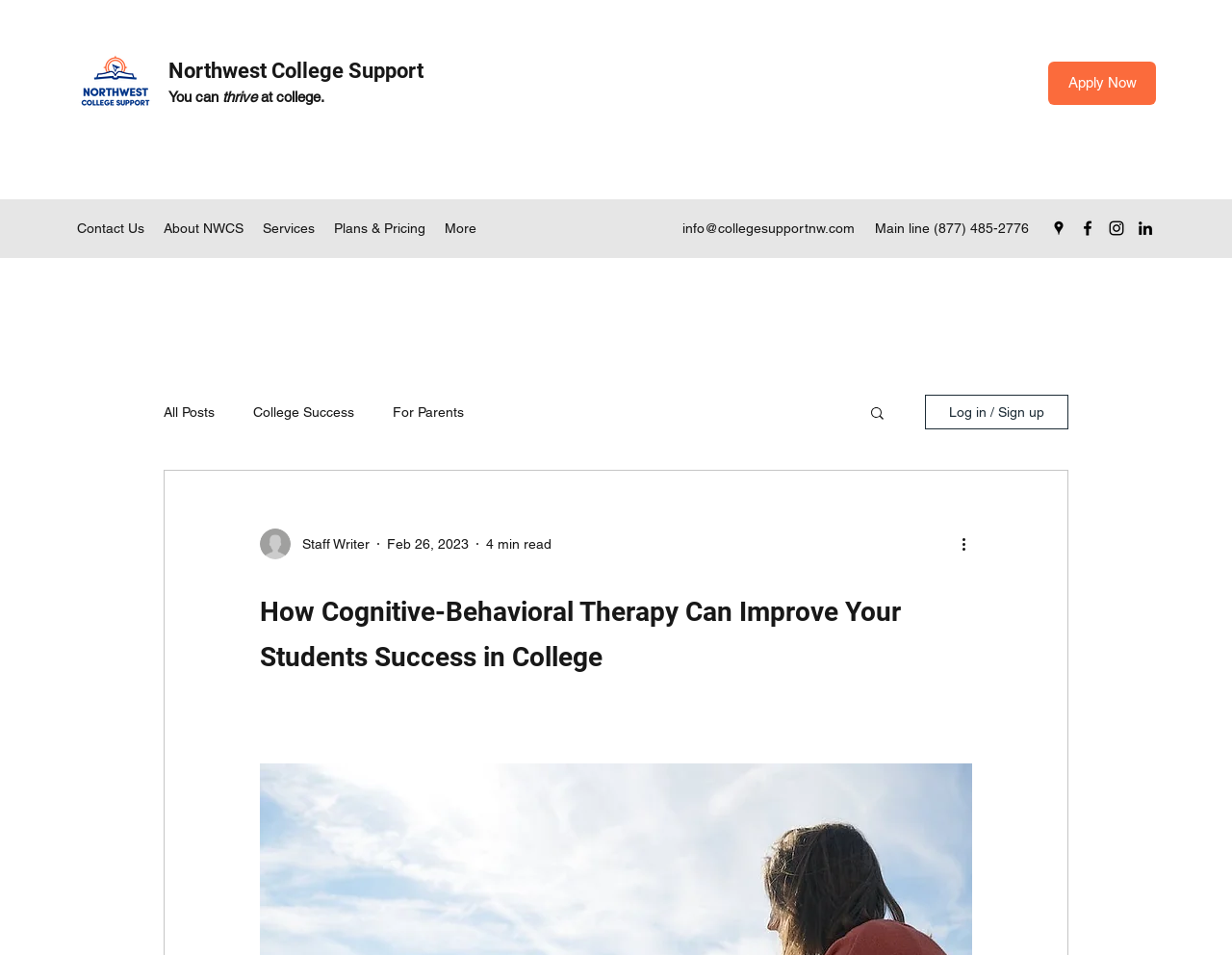Please identify the bounding box coordinates of the element's region that needs to be clicked to fulfill the following instruction: "Go to the Business category". The bounding box coordinates should consist of four float numbers between 0 and 1, i.e., [left, top, right, bottom].

None